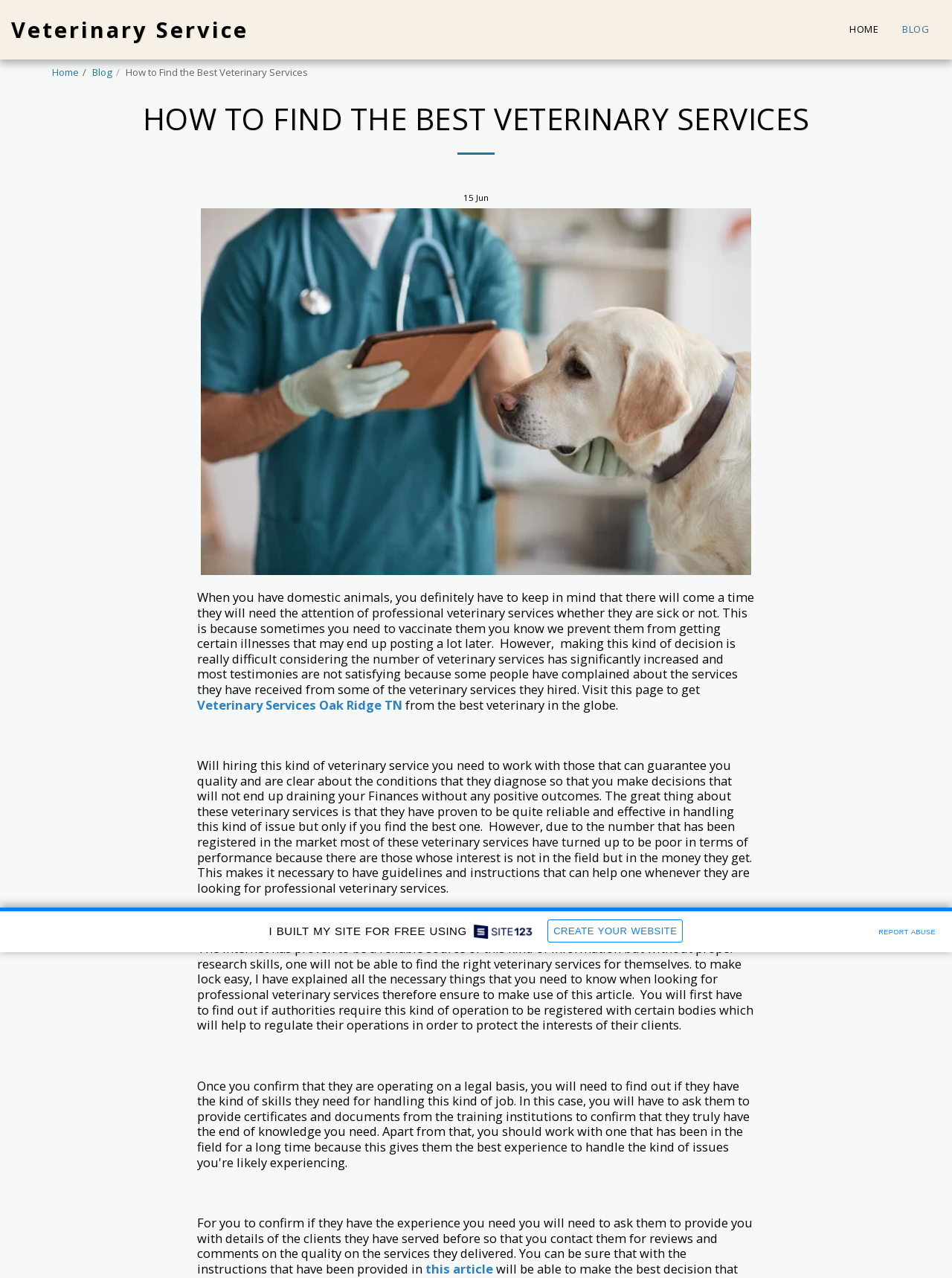Could you find the bounding box coordinates of the clickable area to complete this instruction: "Visit the Veterinary Services Oak Ridge TN page"?

[0.207, 0.545, 0.423, 0.558]